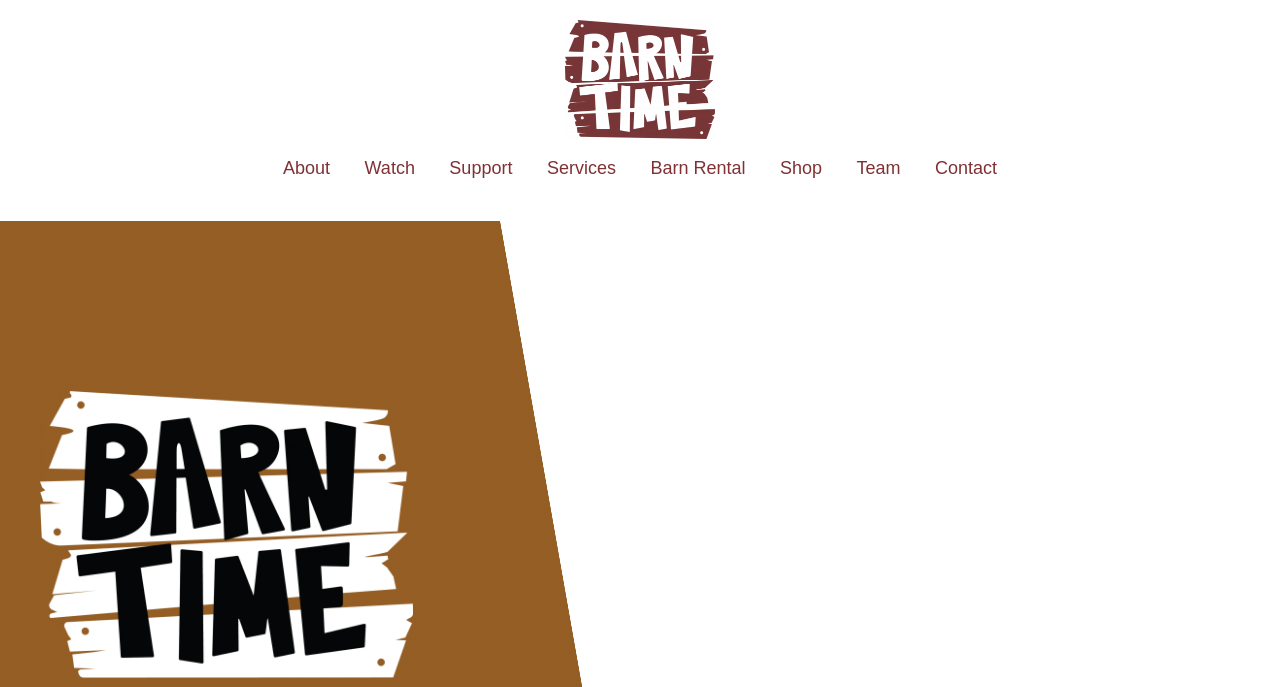Locate the coordinates of the bounding box for the clickable region that fulfills this instruction: "Click the 'Submit a message' link".

None